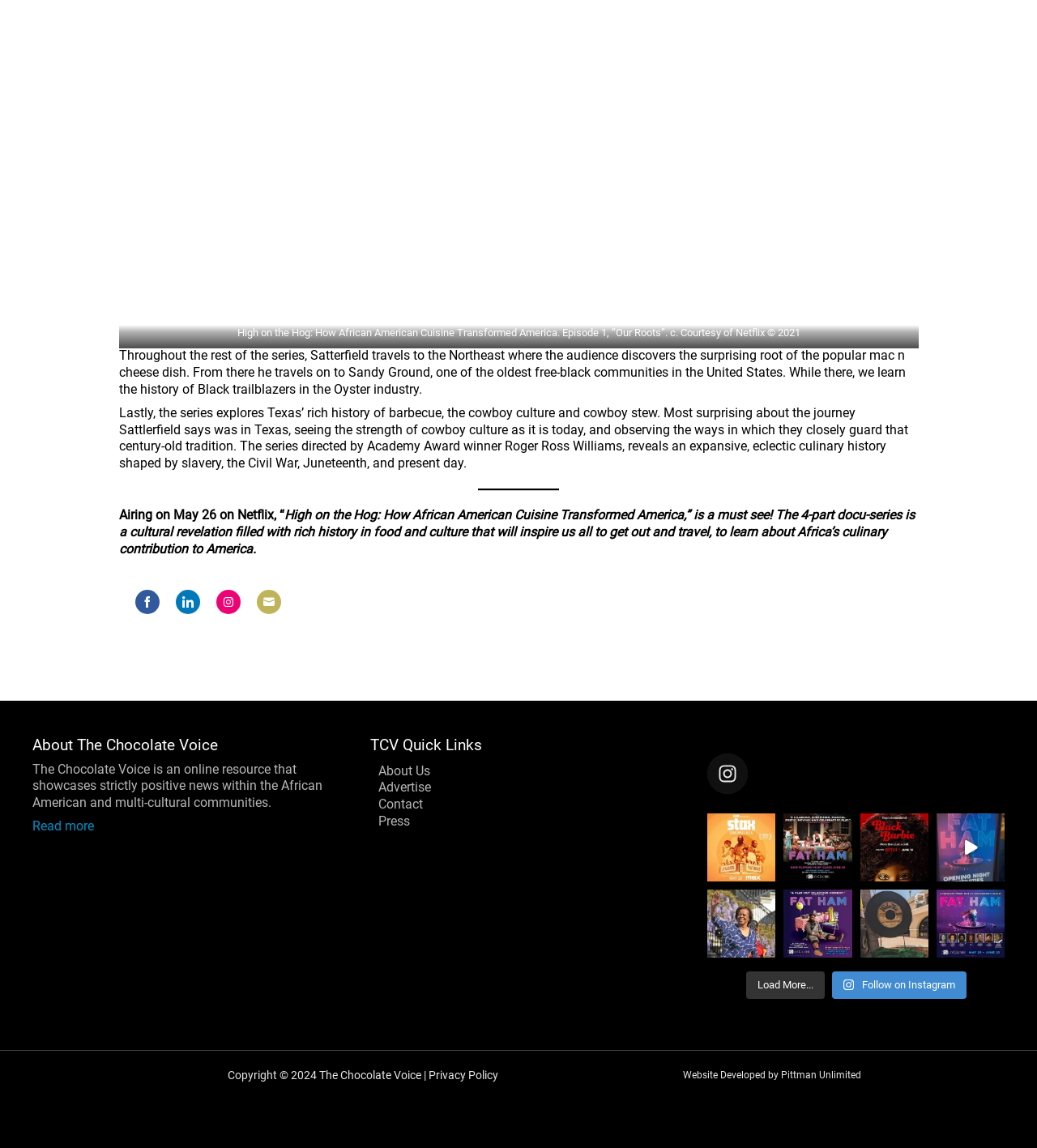Please identify the coordinates of the bounding box that should be clicked to fulfill this instruction: "Read more about The Chocolate Voice".

[0.031, 0.713, 0.091, 0.726]